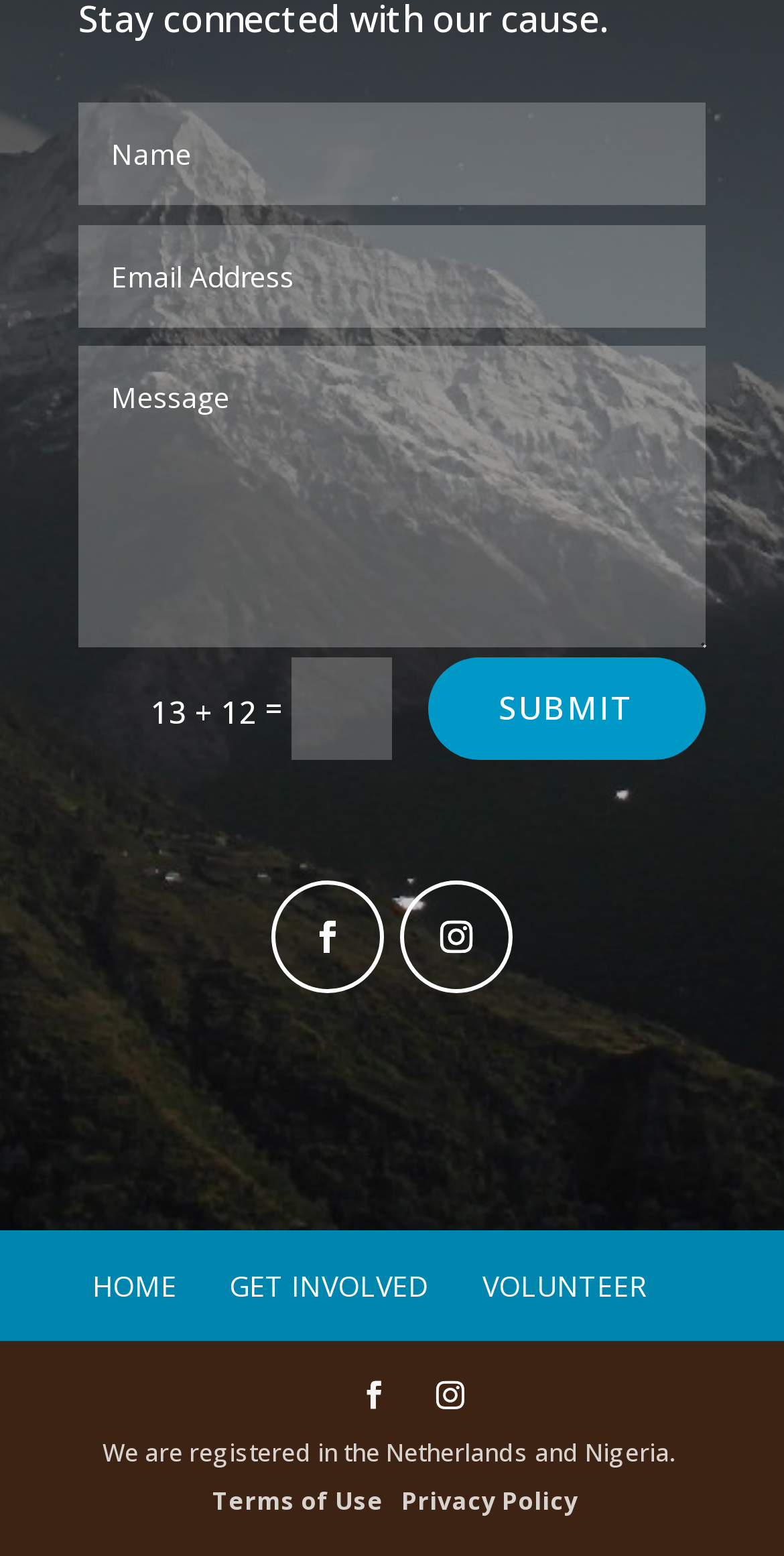Show the bounding box coordinates of the element that should be clicked to complete the task: "get involved".

[0.292, 0.814, 0.549, 0.839]